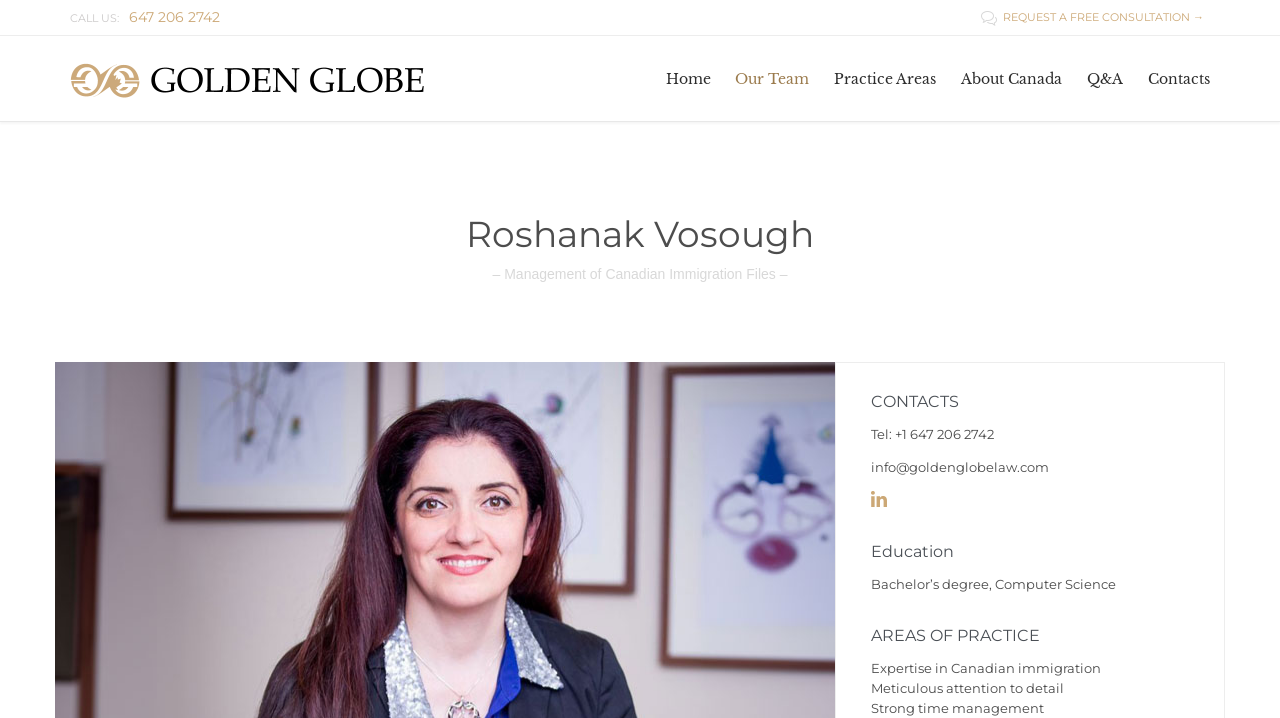Provide a comprehensive description of the webpage.

This webpage is about Roshanak Vosough, a professional related to the Golden Globe. At the top left, there is a "CALL US" section with a phone number "647 206 2742" next to it. On the top right, there is a "REQUEST A FREE CONSULTATION" link with an arrow icon.

Below the top section, there is a navigation menu with links to "Home", "Our Team", "Practice Areas", "About Canada", "Q&A", and "Contacts". These links are aligned horizontally and take up most of the width of the page.

The main content of the page is divided into sections. The first section has a heading "Roshanak Vosough – Management of Canadian Immigration Files" and takes up most of the page width. Below this heading, there are three sections: "CONTACTS", "Education", and "AREAS OF PRACTICE". 

In the "CONTACTS" section, there is a phone number "Tel: +1 647 206 2742", an email address "info@goldenglobelaw.com", and a social media link. 

The "Education" section and "AREAS OF PRACTICE" section are located below the "CONTACTS" section. In the "AREAS OF PRACTICE" section, there are three paragraphs describing Roshanak Vosough's expertise, attention to detail, and time management skills.

There are two Golden Globe images on the page, both located at the top left, one of which is a link to "Golden Globe Golden Globe".